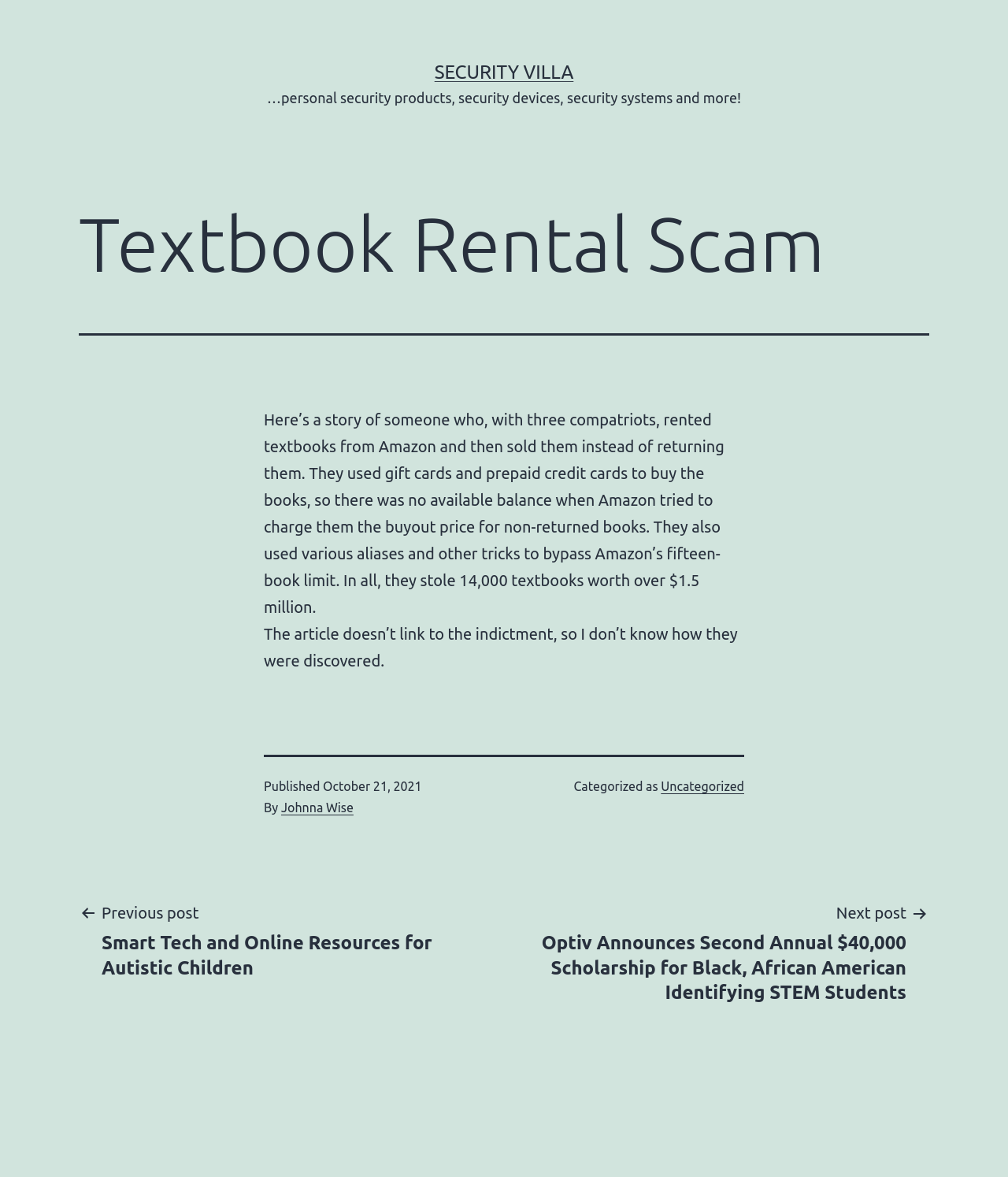Identify the bounding box for the element characterized by the following description: "Uncategorized".

[0.656, 0.662, 0.738, 0.674]